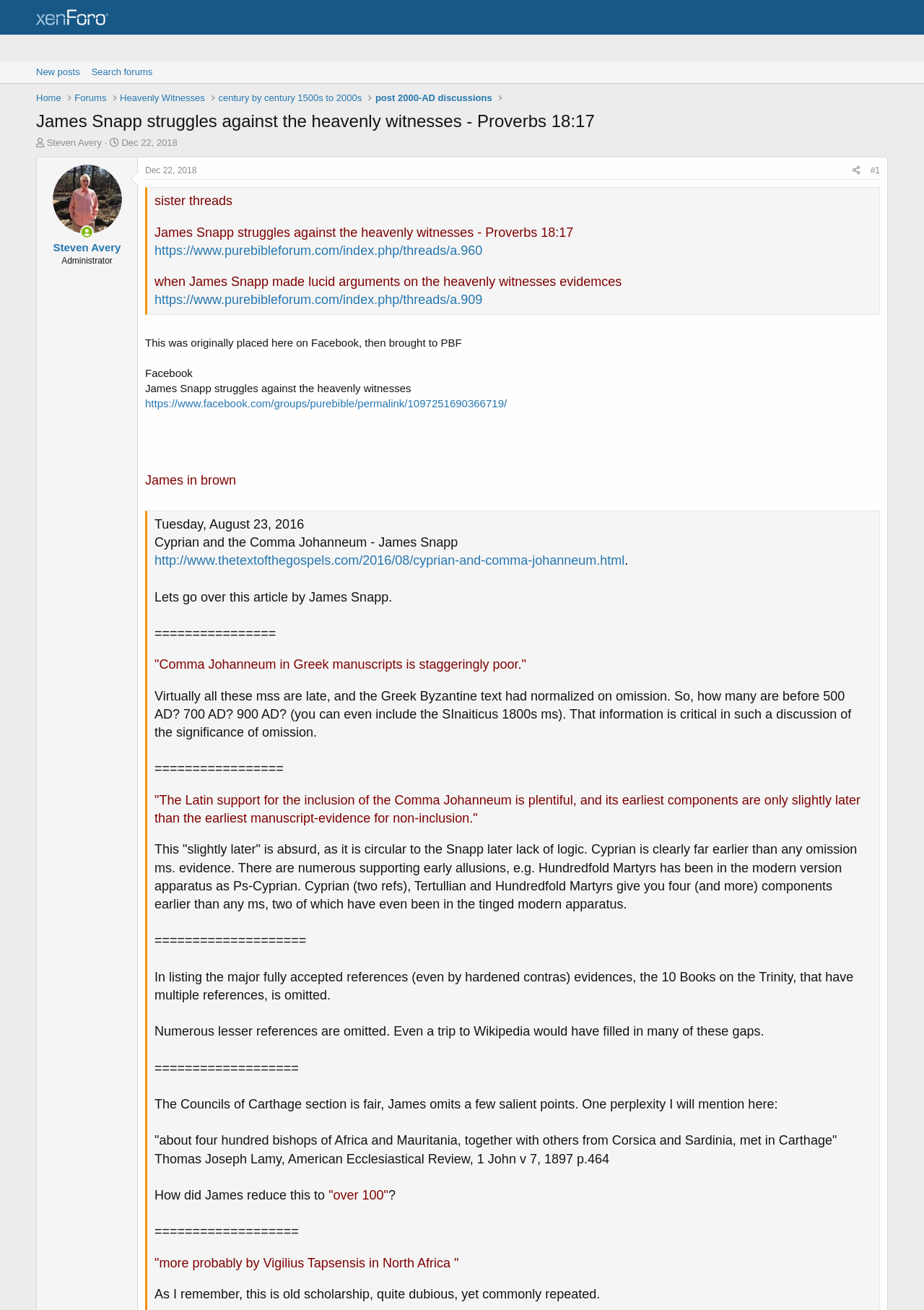Specify the bounding box coordinates (top-left x, top-left y, bottom-right x, bottom-right y) of the UI element in the screenshot that matches this description: this link

[0.856, 0.259, 0.895, 0.268]